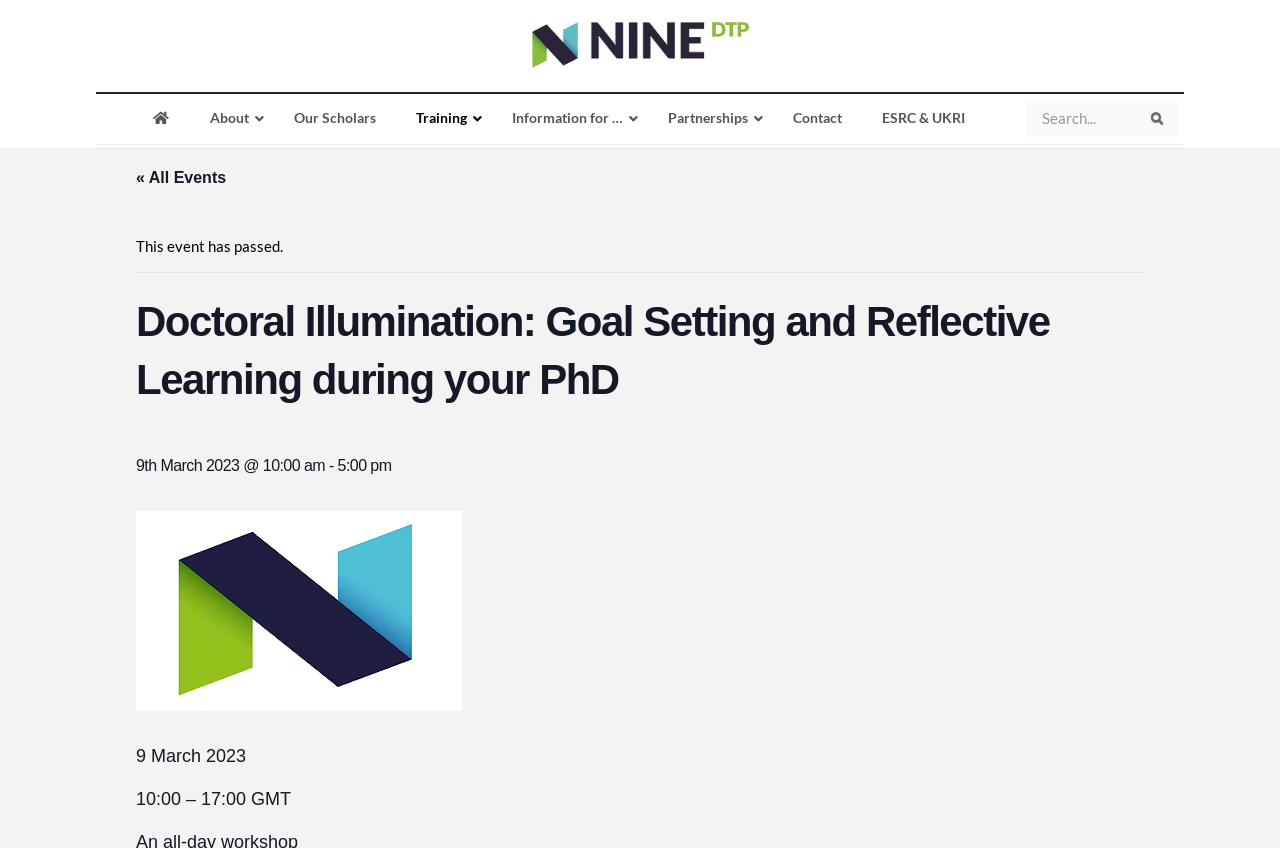Determine the bounding box coordinates for the area that should be clicked to carry out the following instruction: "Search for something".

[0.802, 0.119, 0.92, 0.161]